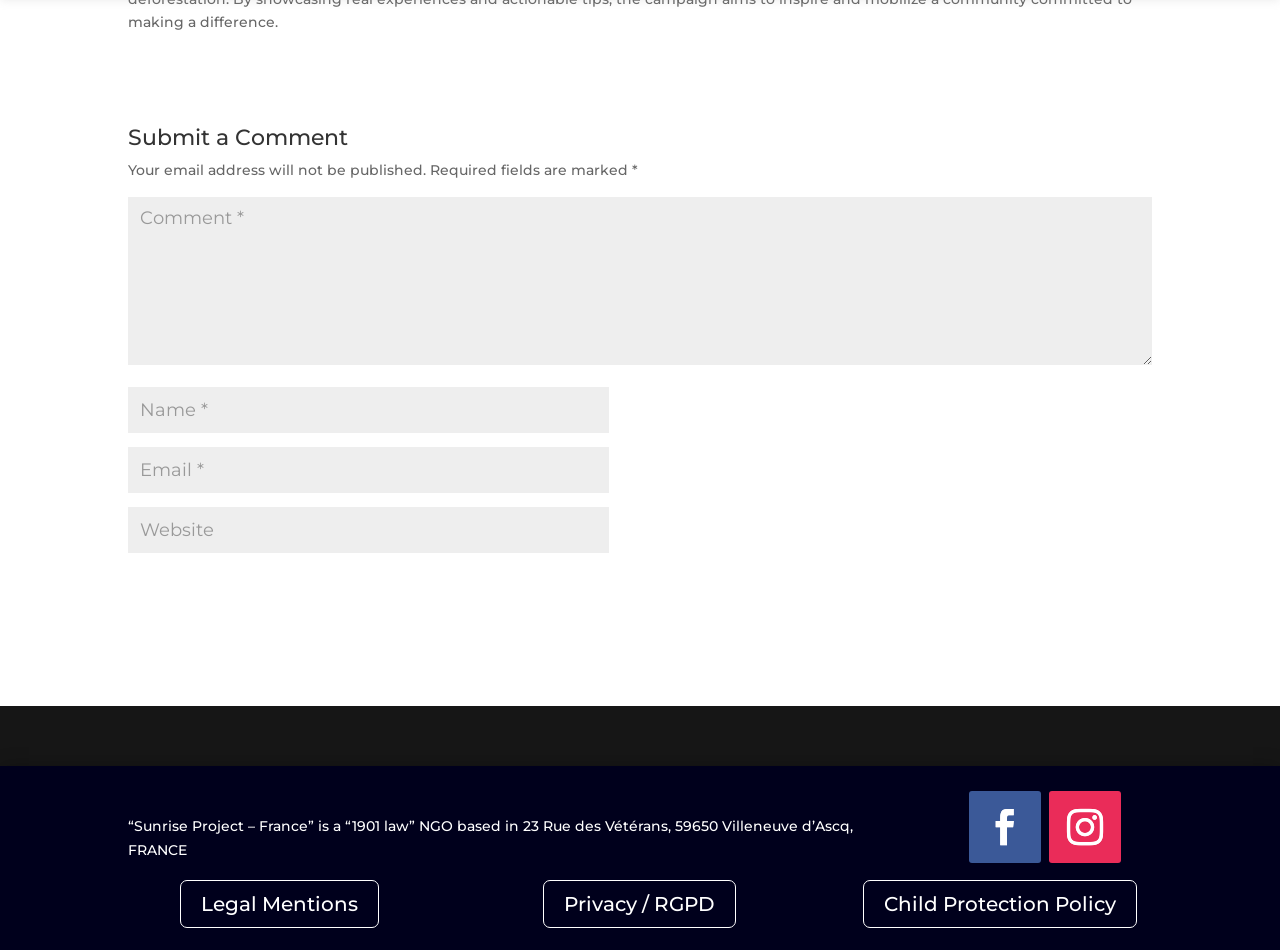Locate the bounding box coordinates of the area you need to click to fulfill this instruction: 'Submit a comment'. The coordinates must be in the form of four float numbers ranging from 0 to 1: [left, top, right, bottom].

[0.723, 0.597, 0.9, 0.649]